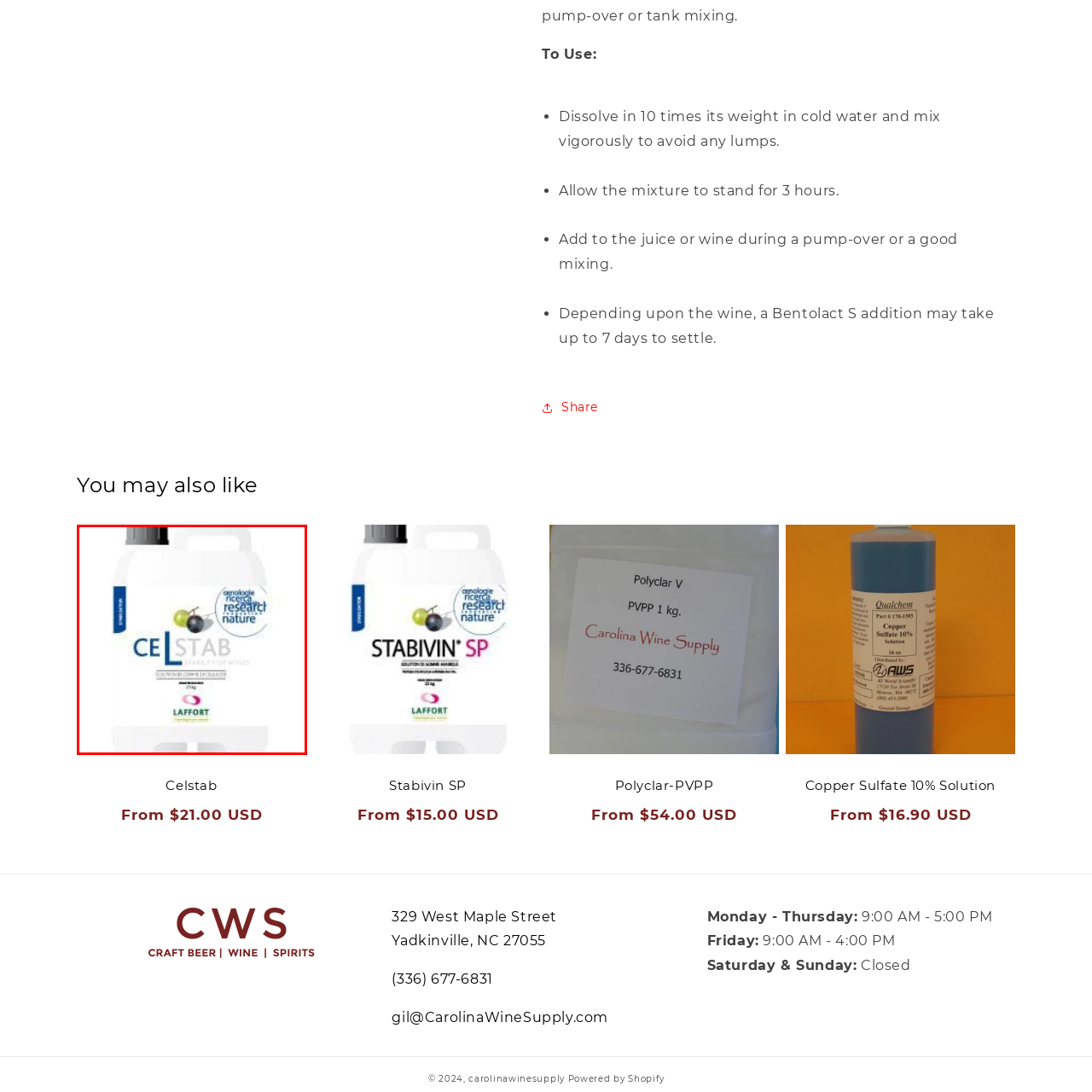Inspect the area enclosed by the red box and reply to the question using only one word or a short phrase: 
What is the weight of the Celstab container?

2 kg